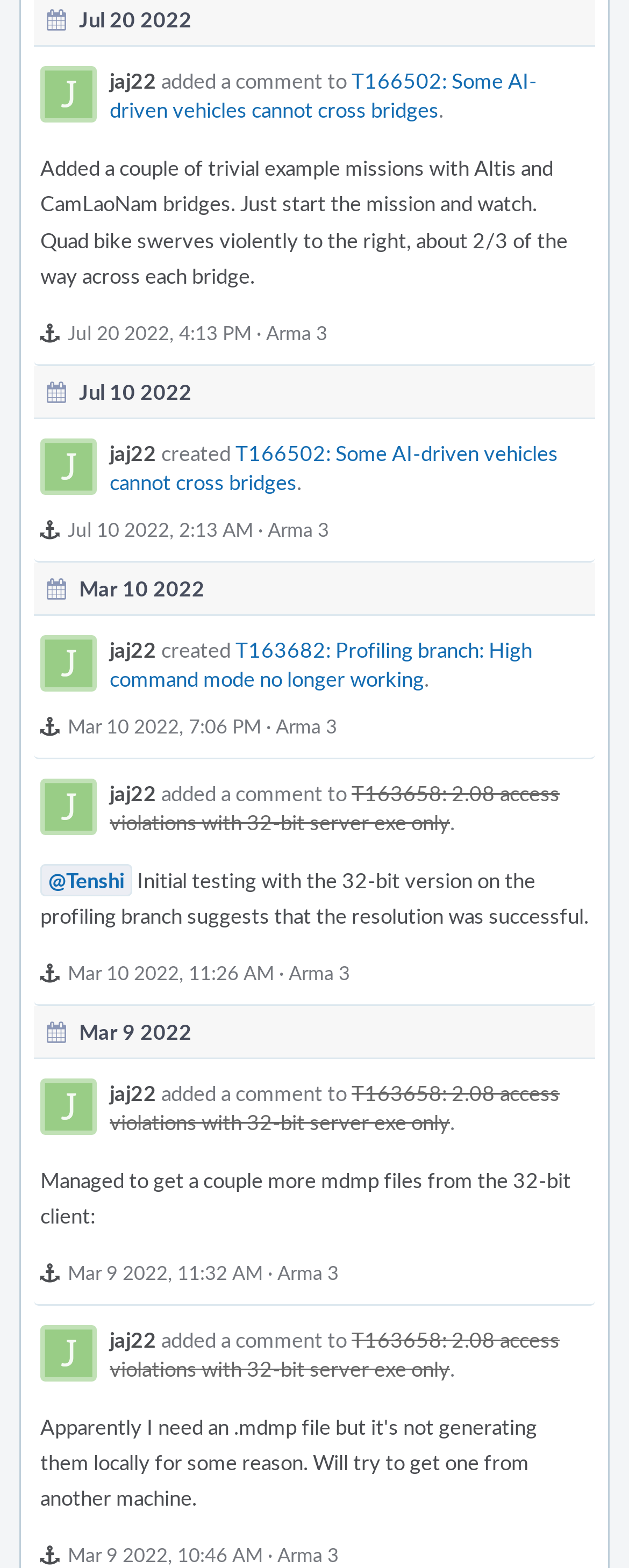Analyze the image and provide a detailed answer to the question: What is the name of the game mentioned?

I looked at the text associated with each link and found that the game 'Arma 3' is mentioned multiple times.